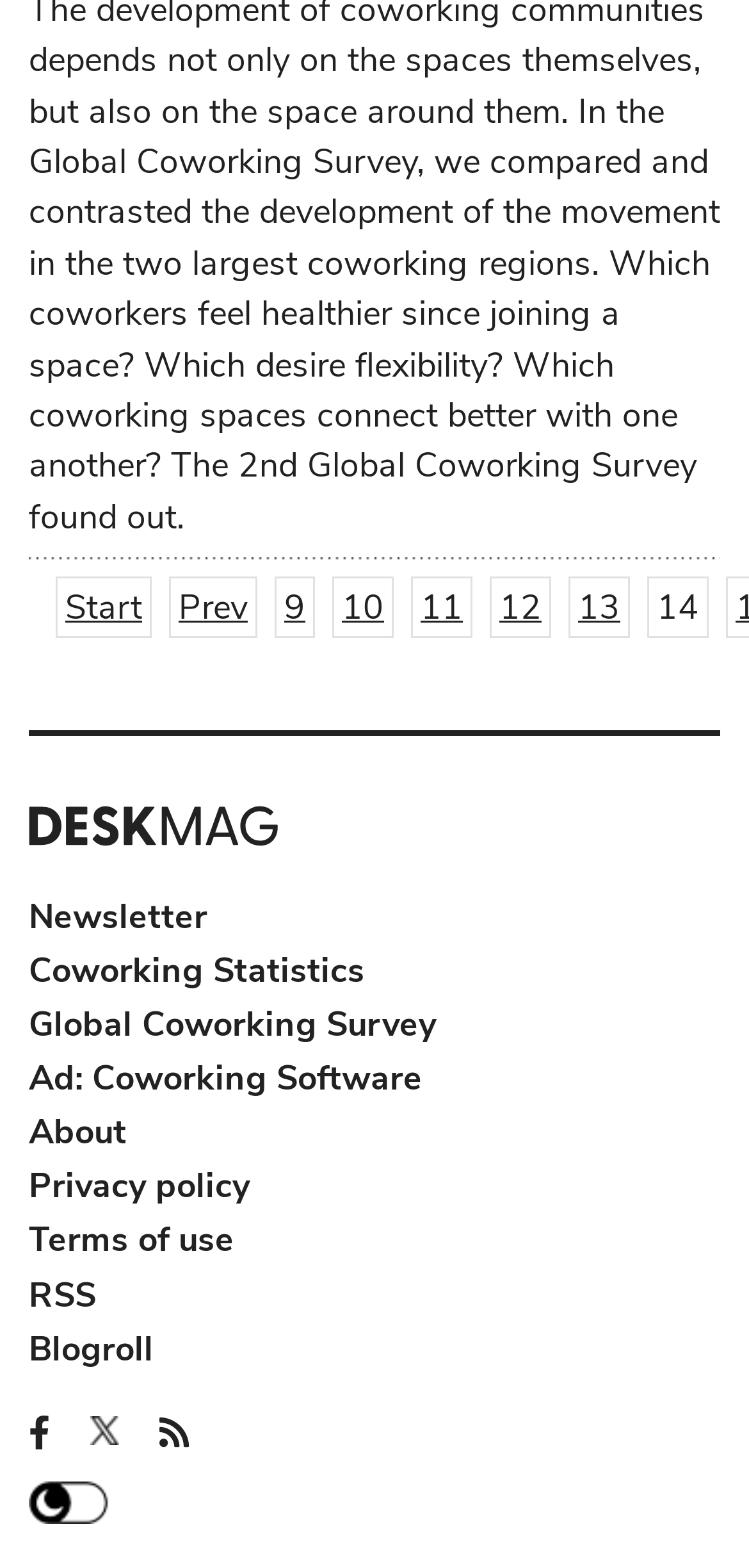Find the bounding box coordinates of the area that needs to be clicked in order to achieve the following instruction: "Switch to Dark mode". The coordinates should be specified as four float numbers between 0 and 1, i.e., [left, top, right, bottom].

[0.038, 0.944, 0.146, 0.972]